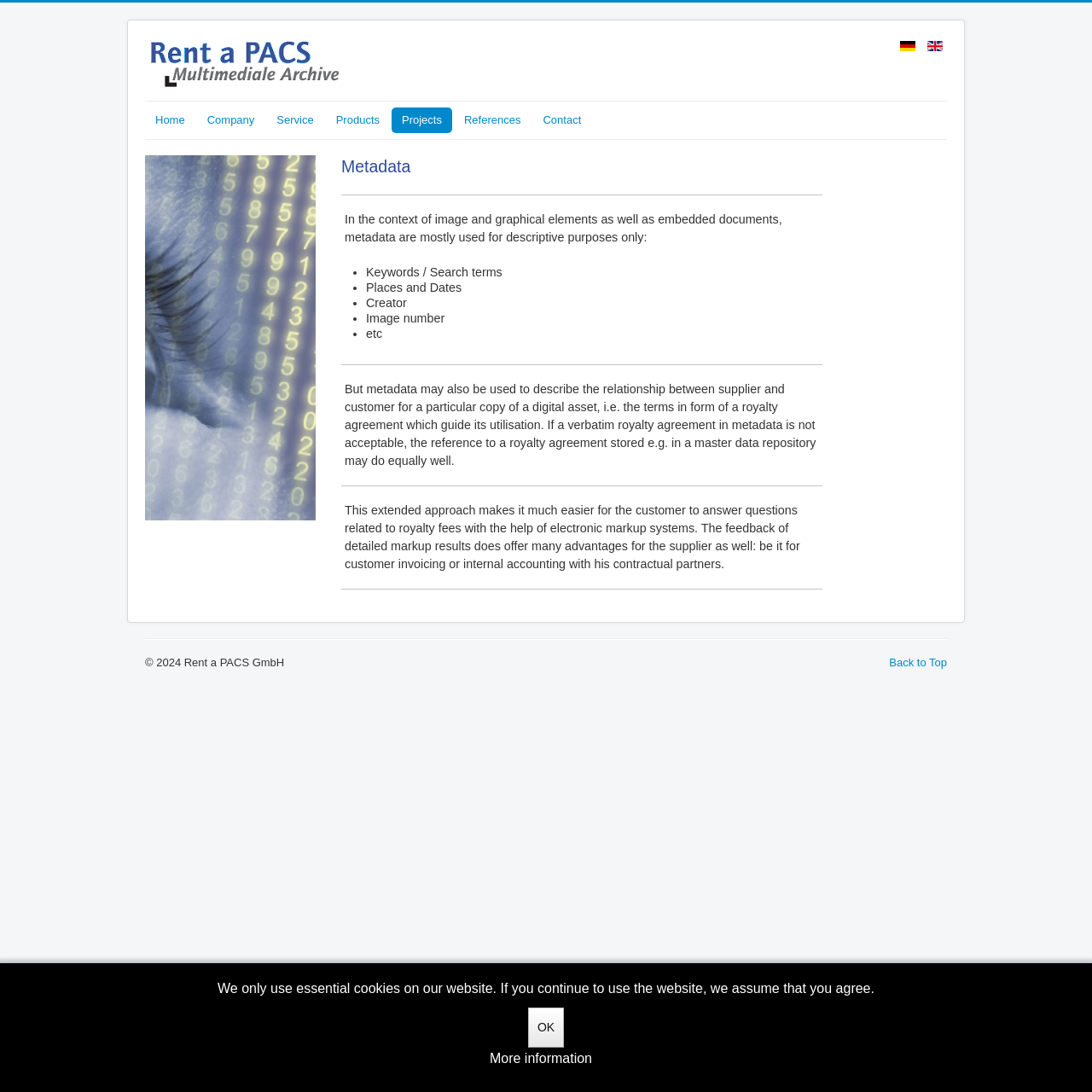Use a single word or phrase to answer the question: 
How many language options are available?

2